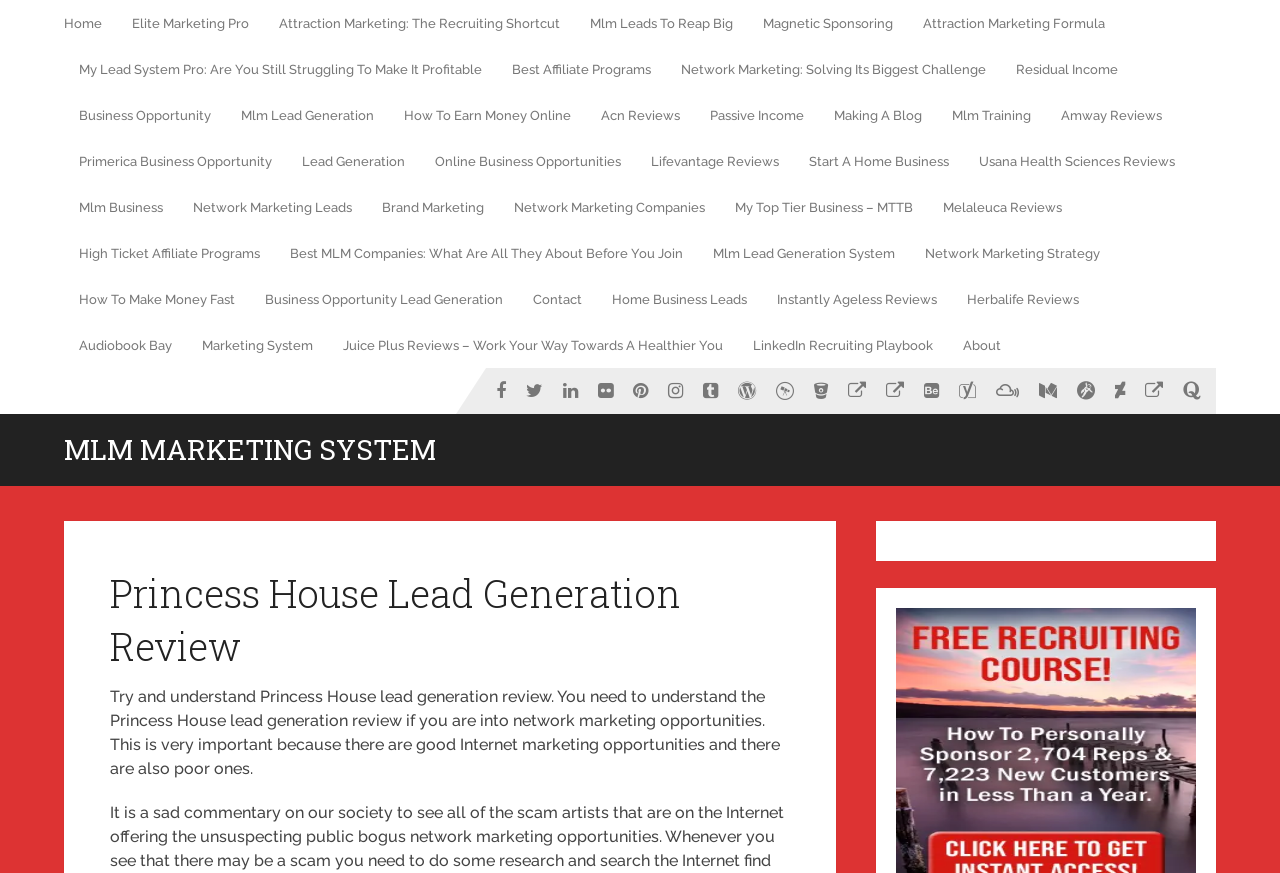Can you find the bounding box coordinates for the element to click on to achieve the instruction: "Check out Attraction Marketing: The Recruiting Shortcut"?

[0.206, 0.0, 0.449, 0.053]